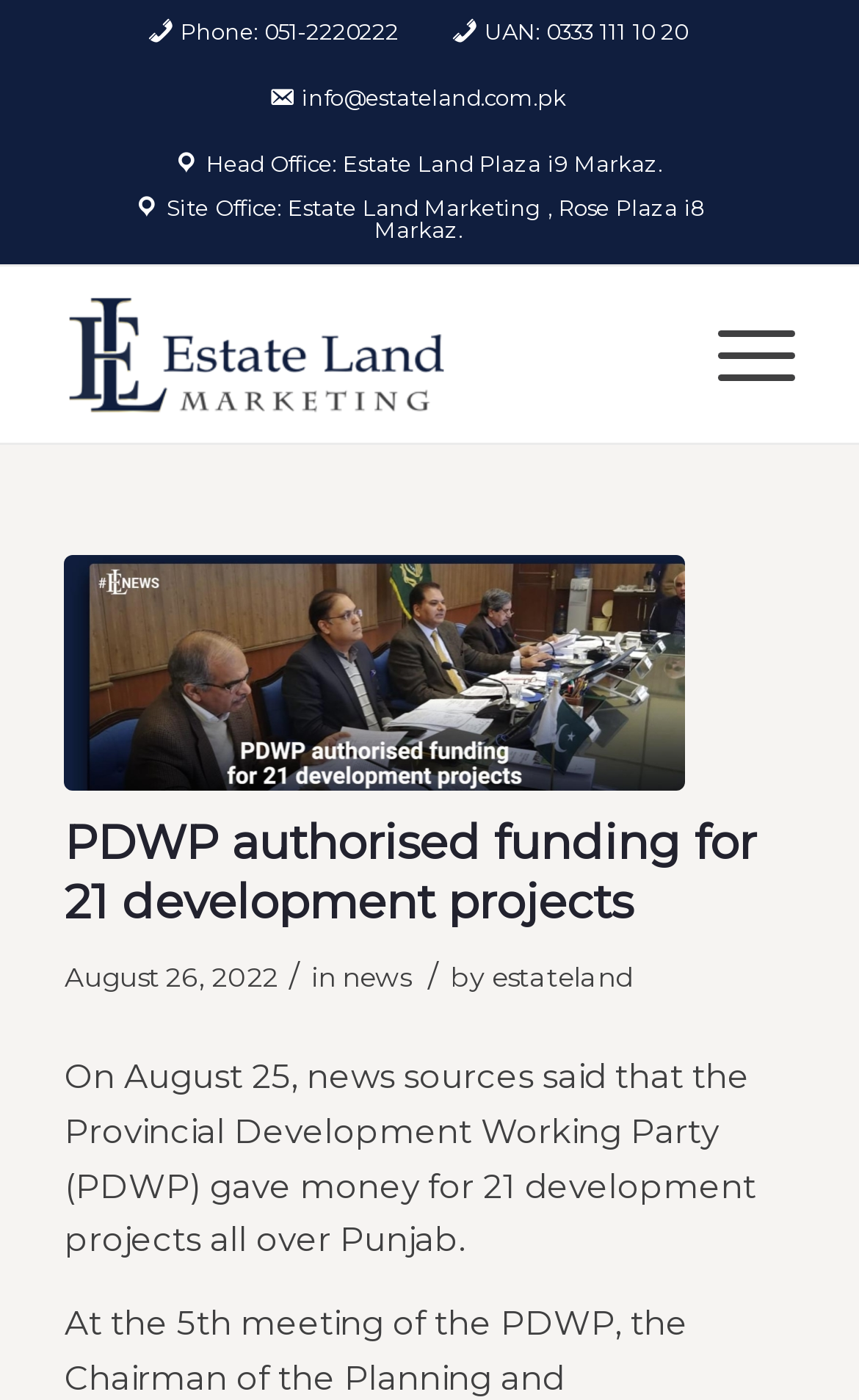Identify the bounding box of the UI component described as: "news".

[0.398, 0.685, 0.478, 0.709]